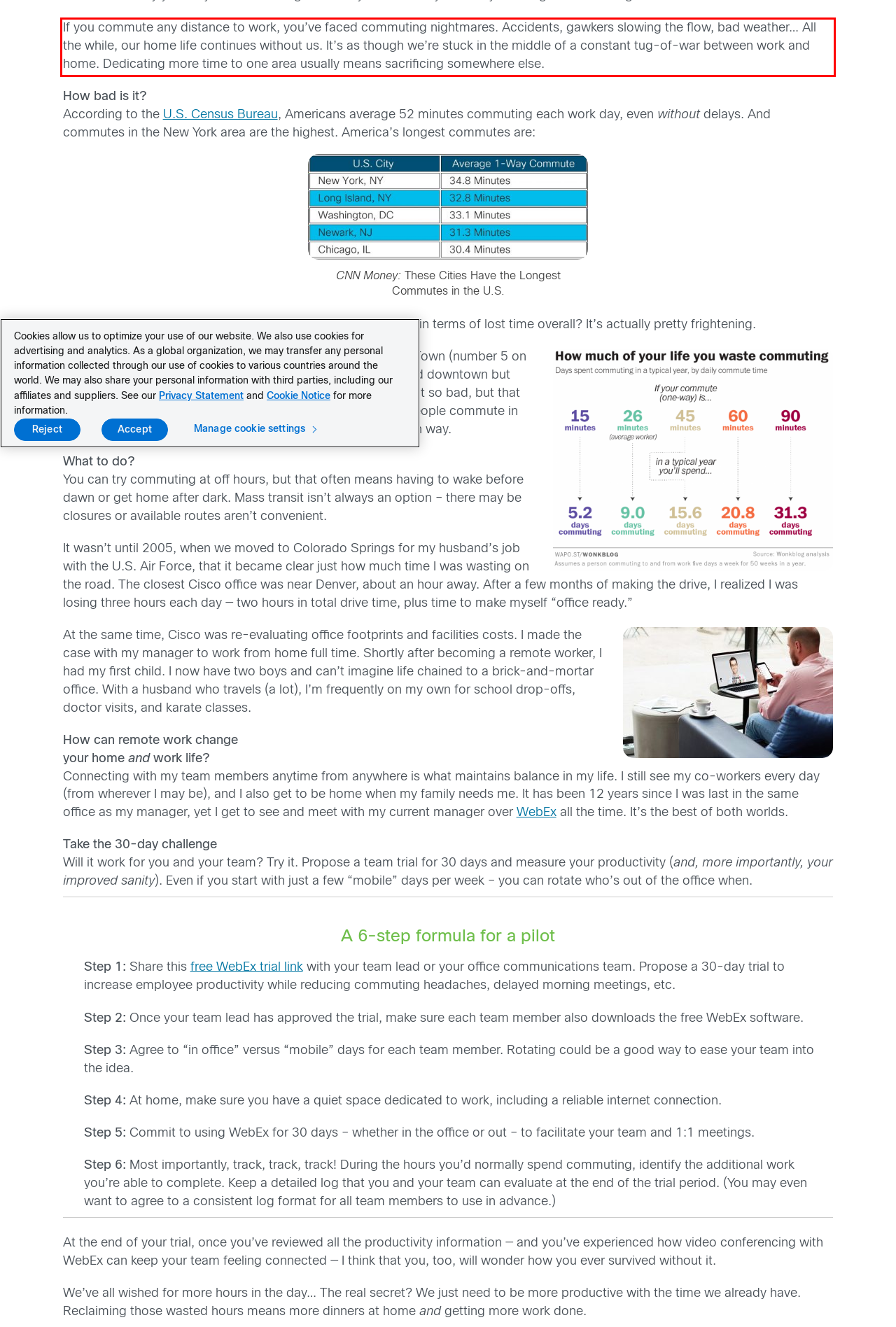Within the screenshot of the webpage, there is a red rectangle. Please recognize and generate the text content inside this red bounding box.

If you commute any distance to work, you’ve faced commuting nightmares. Accidents, gawkers slowing the flow, bad weather… All the while, our home life continues without us. It’s as though we’re stuck in the middle of a constant tug-of-war between work and home. Dedicating more time to one area usually means sacrificing somewhere else.